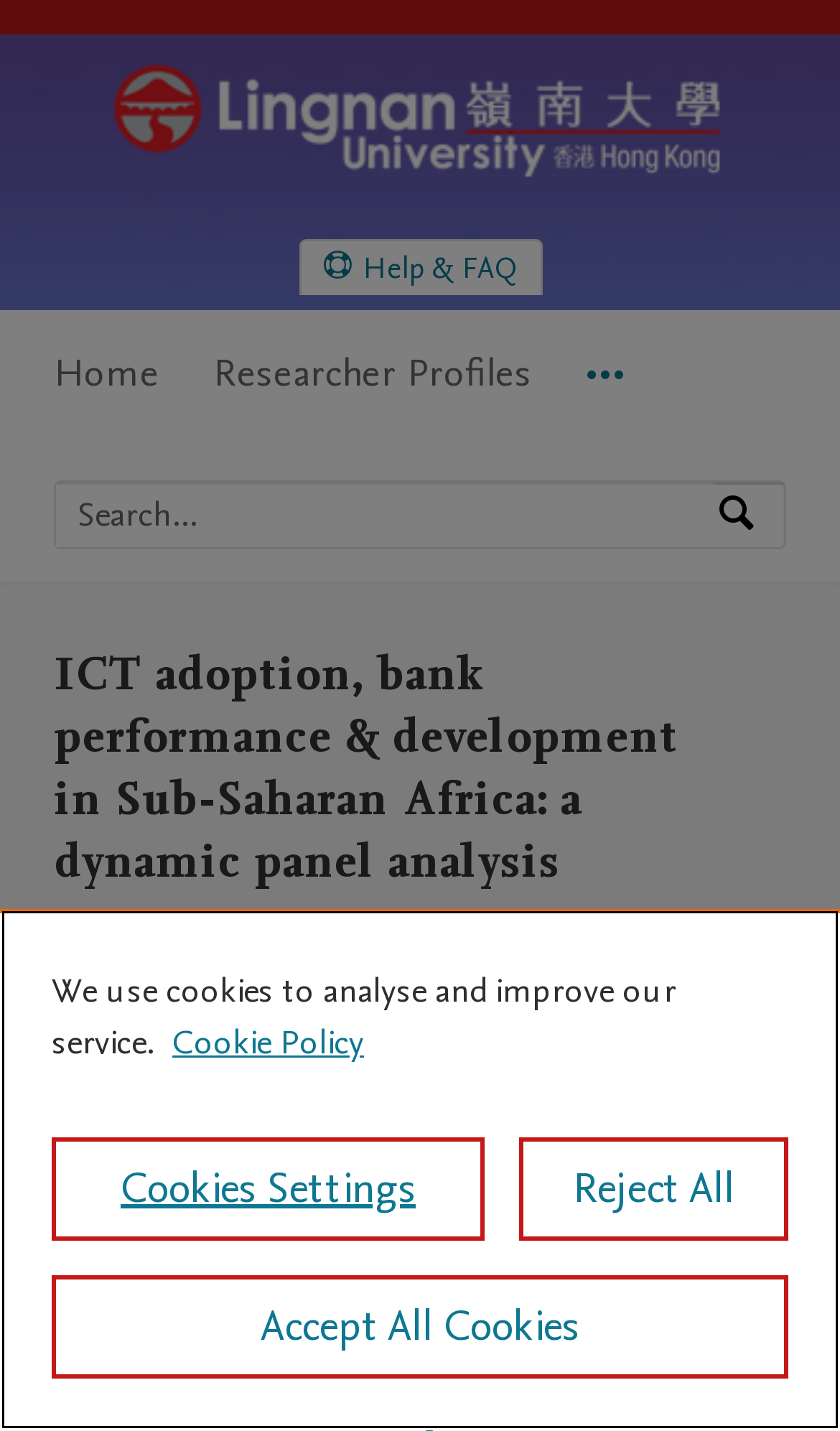Identify the bounding box coordinates for the UI element described as follows: "Home". Ensure the coordinates are four float numbers between 0 and 1, formatted as [left, top, right, bottom].

[0.064, 0.217, 0.19, 0.309]